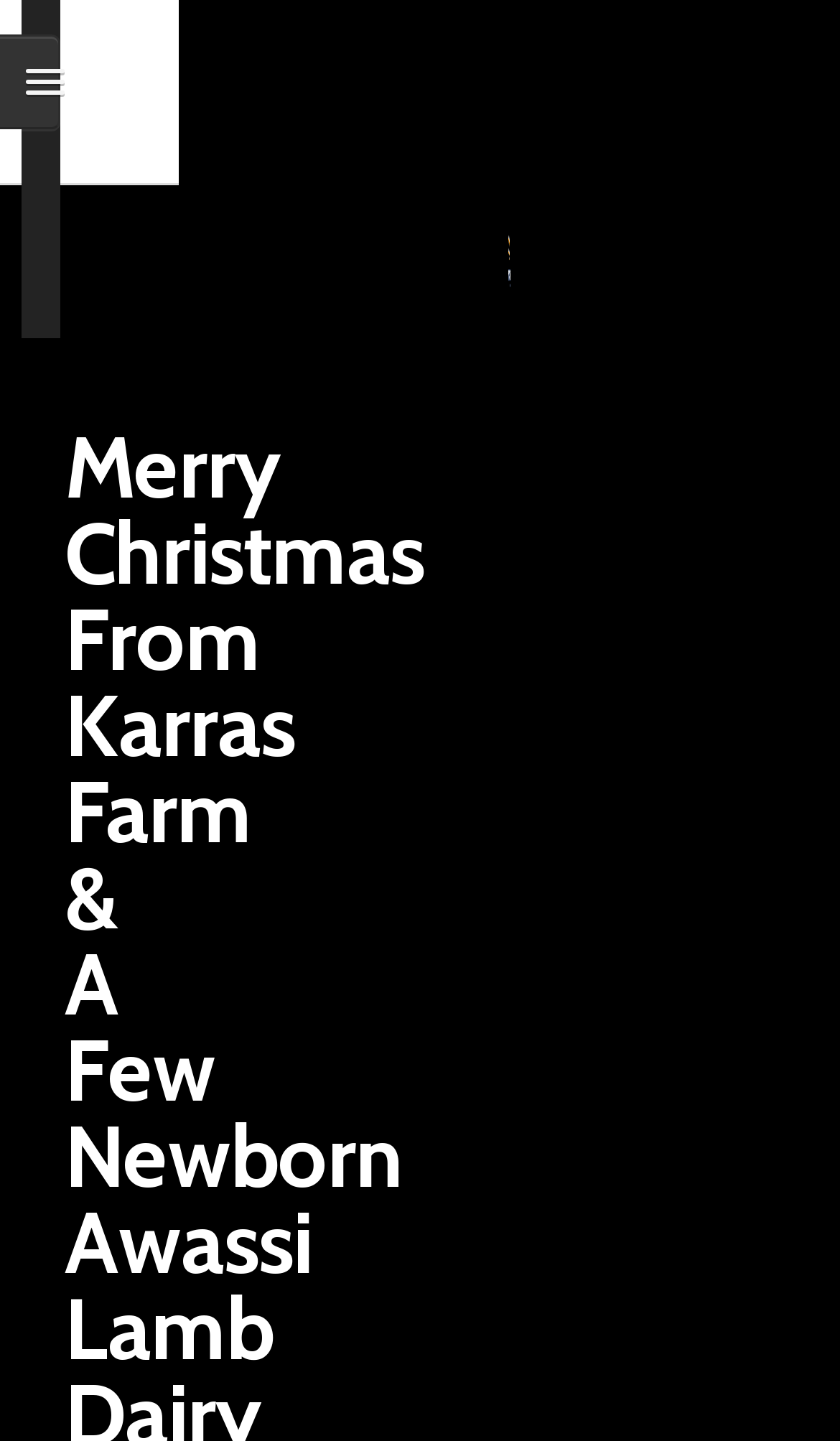Provide a thorough description of this webpage.

The webpage is titled "Merry Christmas From Karras Farm & A Few Newborn Awassi Lamb Dairy Sheep Photos | Karras". At the top center of the page, there is a logo image. Below the logo, there is a navigation menu with 9 links: "Home", "About", "Sheep", "Dogs", "Gallery", "Blogs", "News", "Shop", and "Contact". These links are aligned horizontally and are positioned near the top of the page.